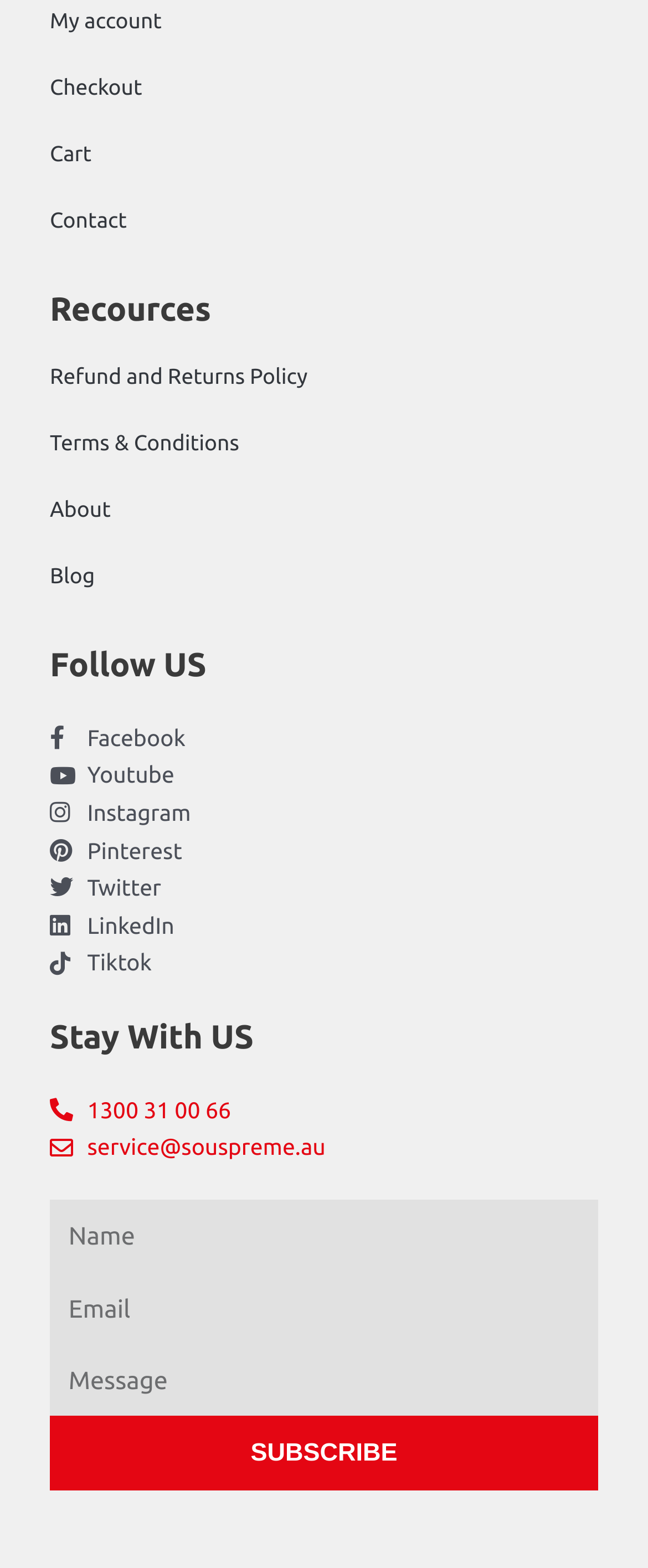What is the first social media platform listed?
Look at the image and provide a short answer using one word or a phrase.

Facebook